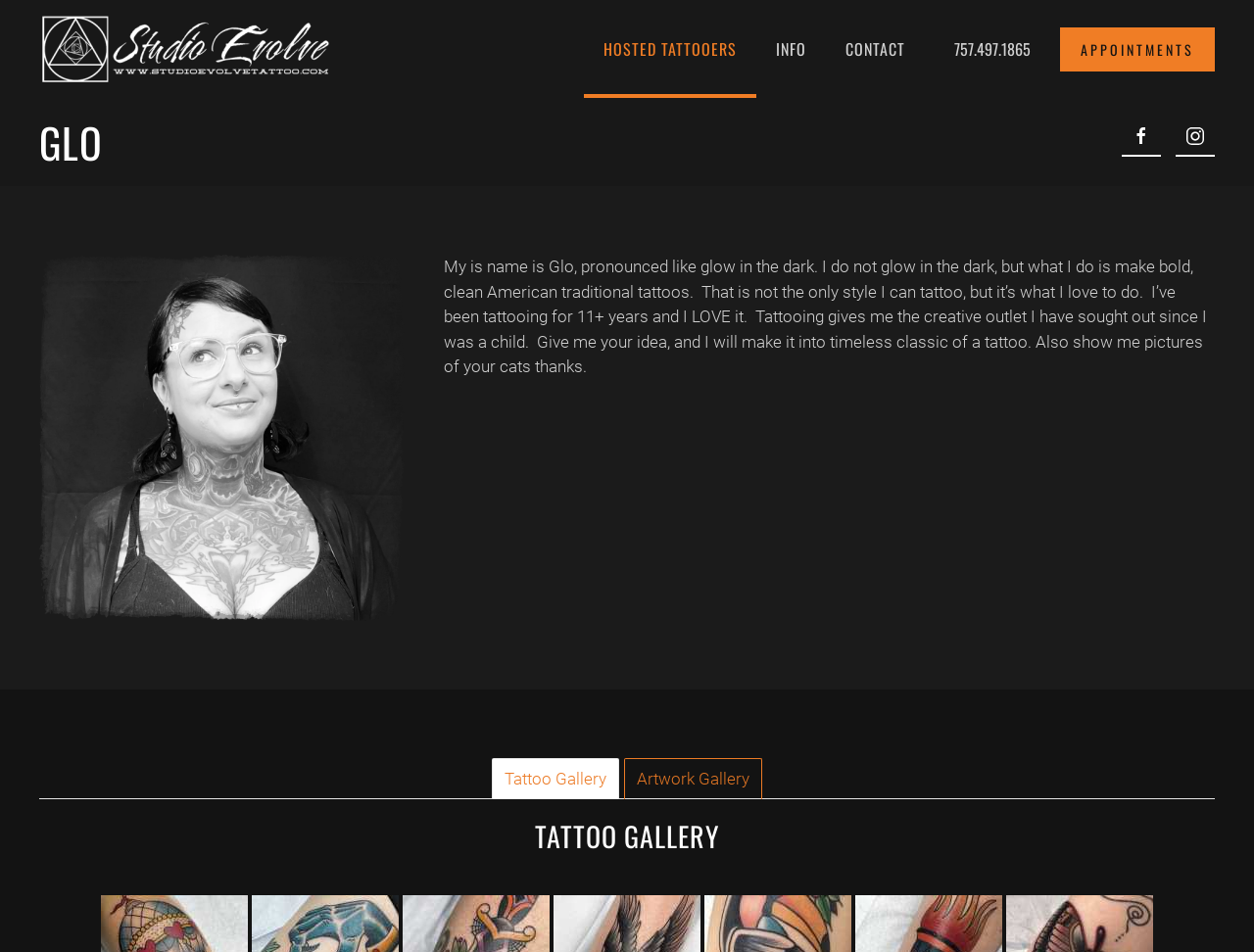What style of tattoos does the artist specialize in?
Based on the visual information, provide a detailed and comprehensive answer.

I found the style of tattoos the artist specializes in by reading the StaticText element with the bounding box coordinates [0.354, 0.27, 0.963, 0.395], which mentions 'I do not glow in the dark, but what I do is make bold, clean American traditional tattoos'.